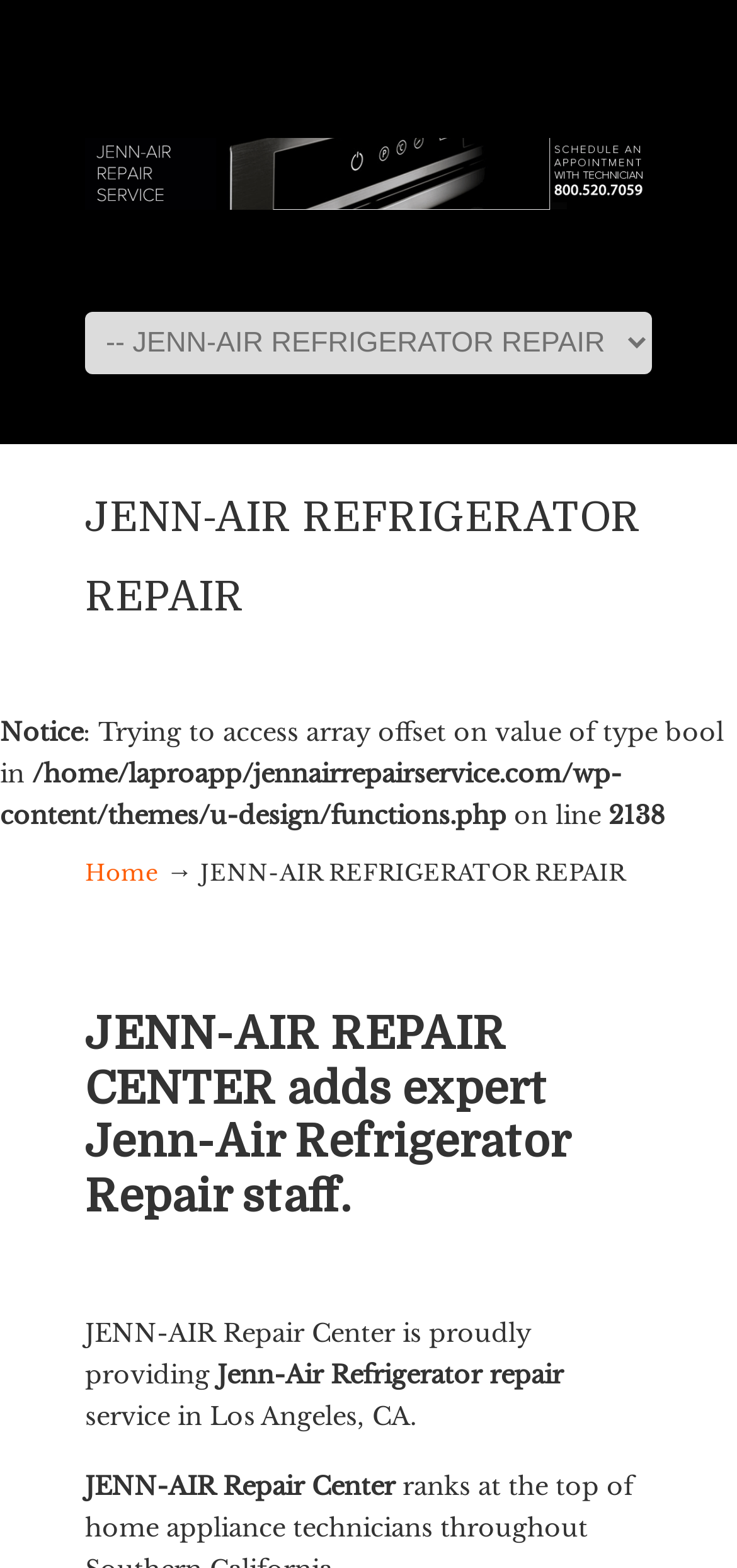What is the company name?
Using the image provided, answer with just one word or phrase.

Jenn-Air